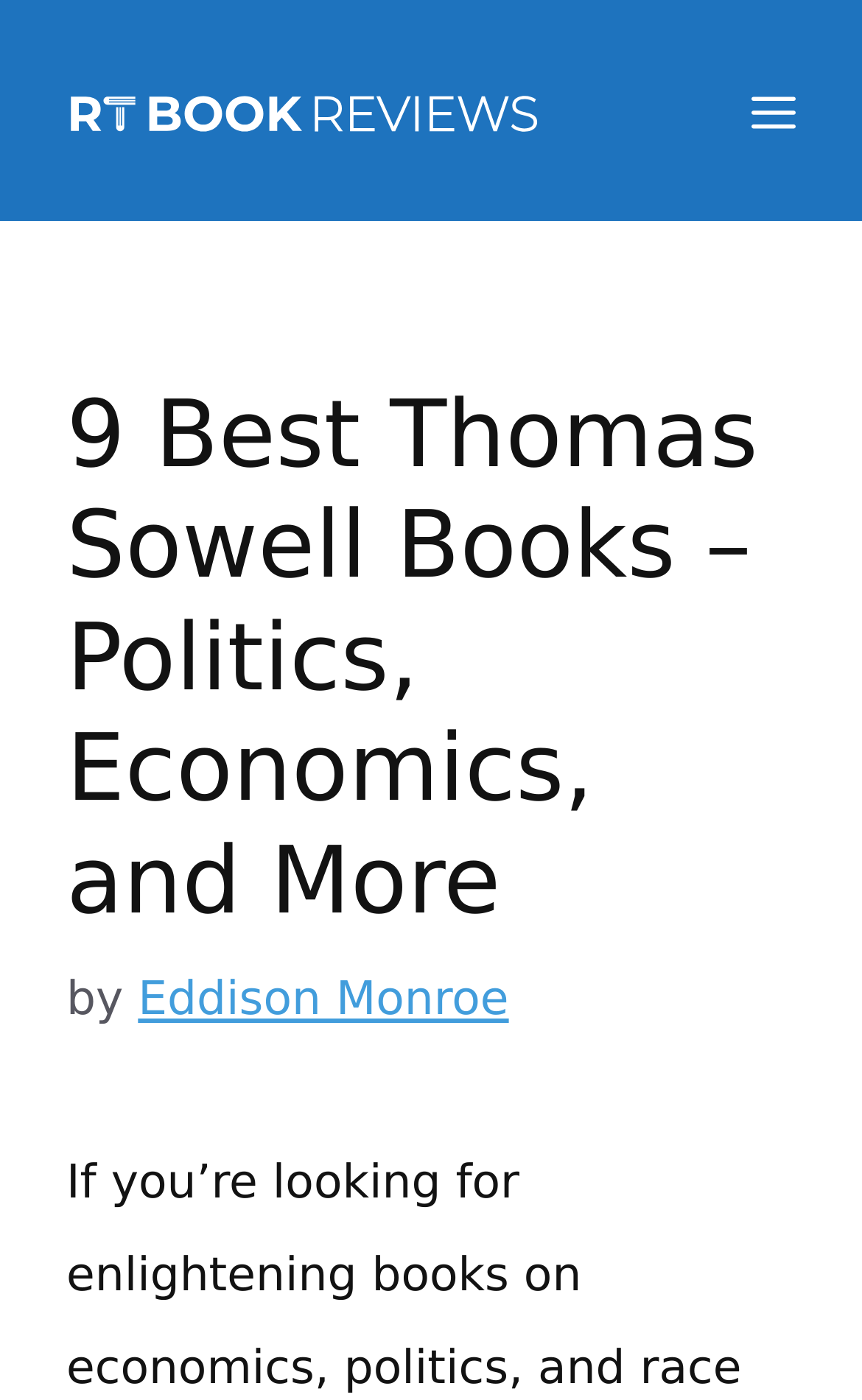Generate the text content of the main heading of the webpage.

9 Best Thomas Sowell Books – Politics, Economics, and More